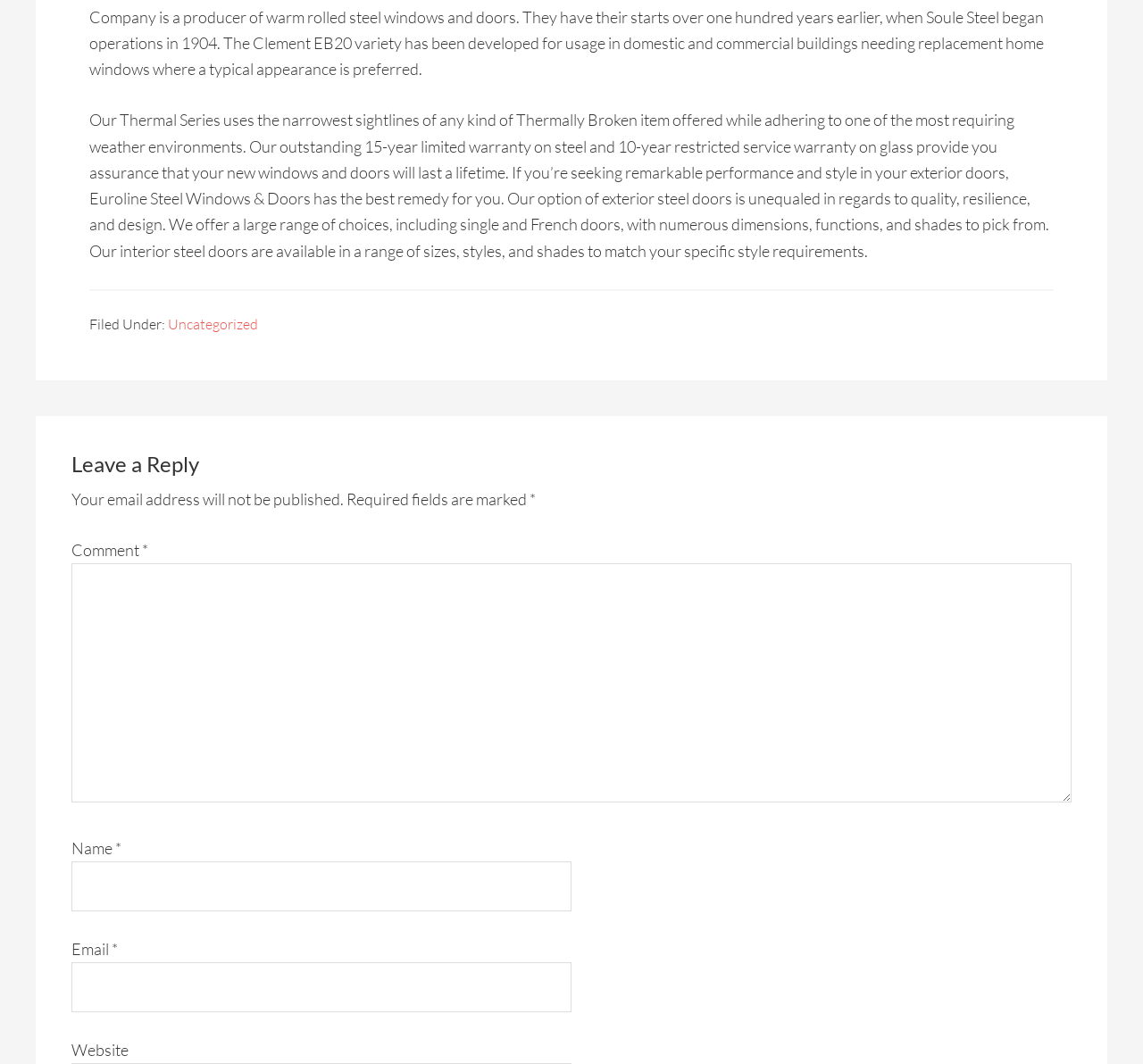How many fields are required to be filled in the comment section?
Answer the question with as much detail as possible.

The comment section of the webpage has three required fields: Name, Email, and Comment, as indicated by the asterisk symbol (*) next to each field.